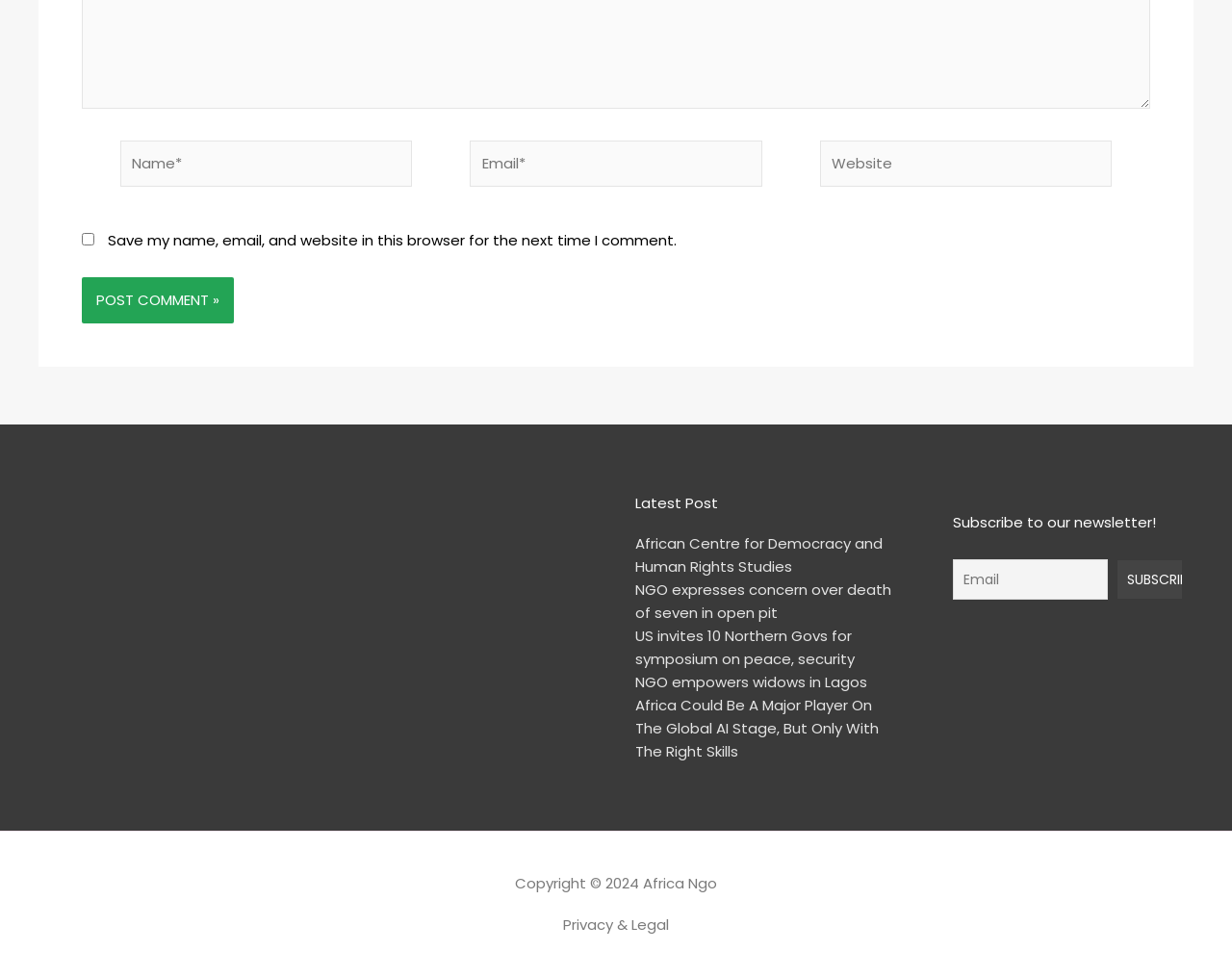Locate the bounding box coordinates of the element you need to click to accomplish the task described by this instruction: "Enter your name".

[0.098, 0.144, 0.335, 0.191]